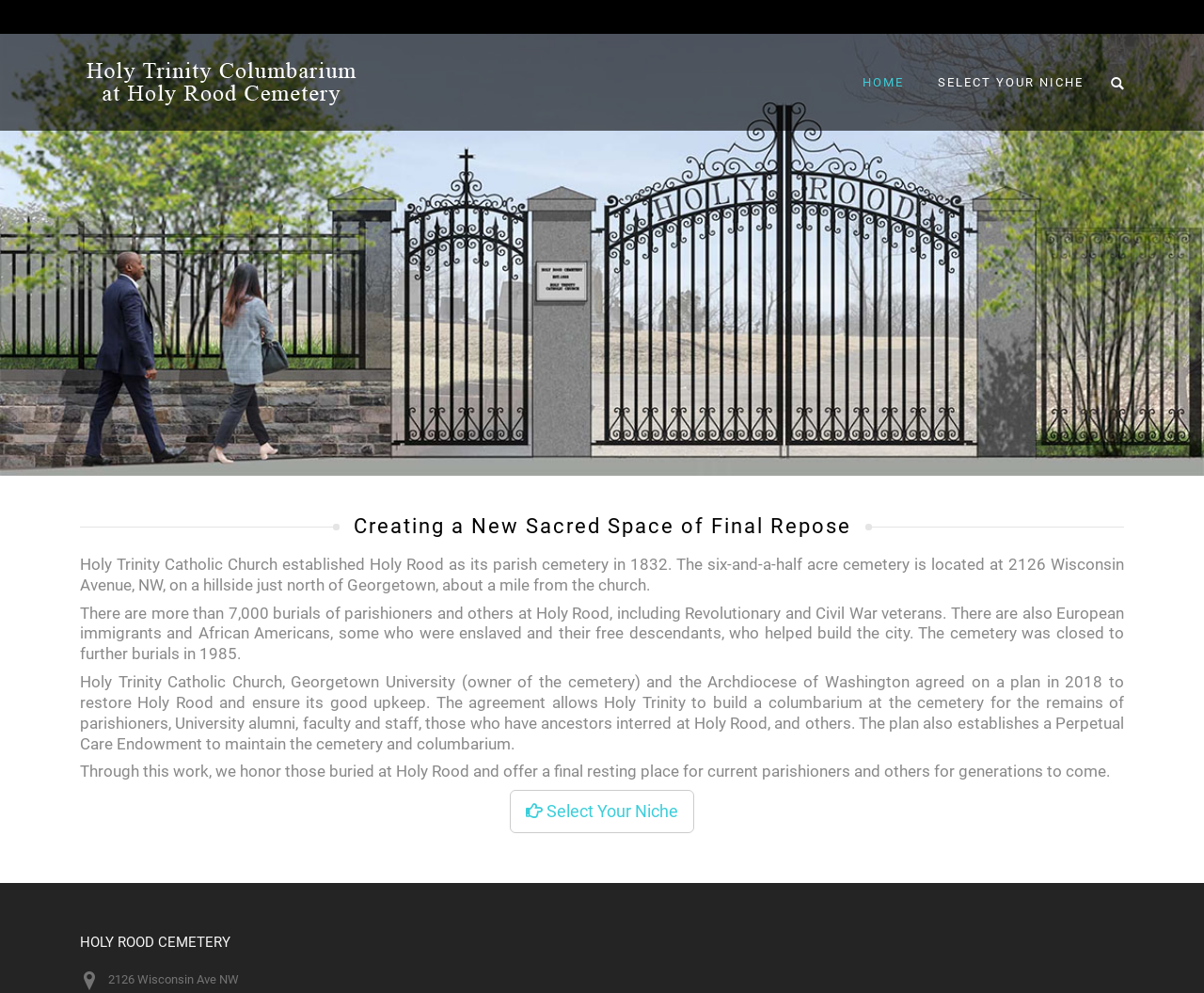Provide an in-depth description of the elements and layout of the webpage.

The webpage is about the Holy Trinity Columbarium at Holy Rood Cemetery. At the top-left corner, there is a link to the Holy Trinity Columbarium at Holy Rood Cemetery, accompanied by an image with the same name. Below this link, there is a large image that spans the entire width of the page, showing the Rood Cemetery.

On the top-right side, there are two links: "HOME" and "SELECT YOUR NICHE". Below these links, there is a heading that reads "Creating a New Sacred Space of Final Repose". 

The main content of the page is divided into four paragraphs. The first paragraph explains the history of Holy Rood Cemetery, established in 1832, and its location. The second paragraph describes the burials at the cemetery, including Revolutionary and Civil War veterans, European immigrants, and African Americans. The third paragraph discusses the restoration plan agreed upon in 2018, which includes building a columbarium and establishing a Perpetual Care Endowment. The fourth paragraph expresses the purpose of honoring those buried at Holy Rood and offering a final resting place for future generations.

Below the paragraphs, there is a link to "Select Your Niche" with an icon, accompanied by two lines of text: "HOLY ROOD CEMETERY" and "2126 Wisconsin Ave NW".